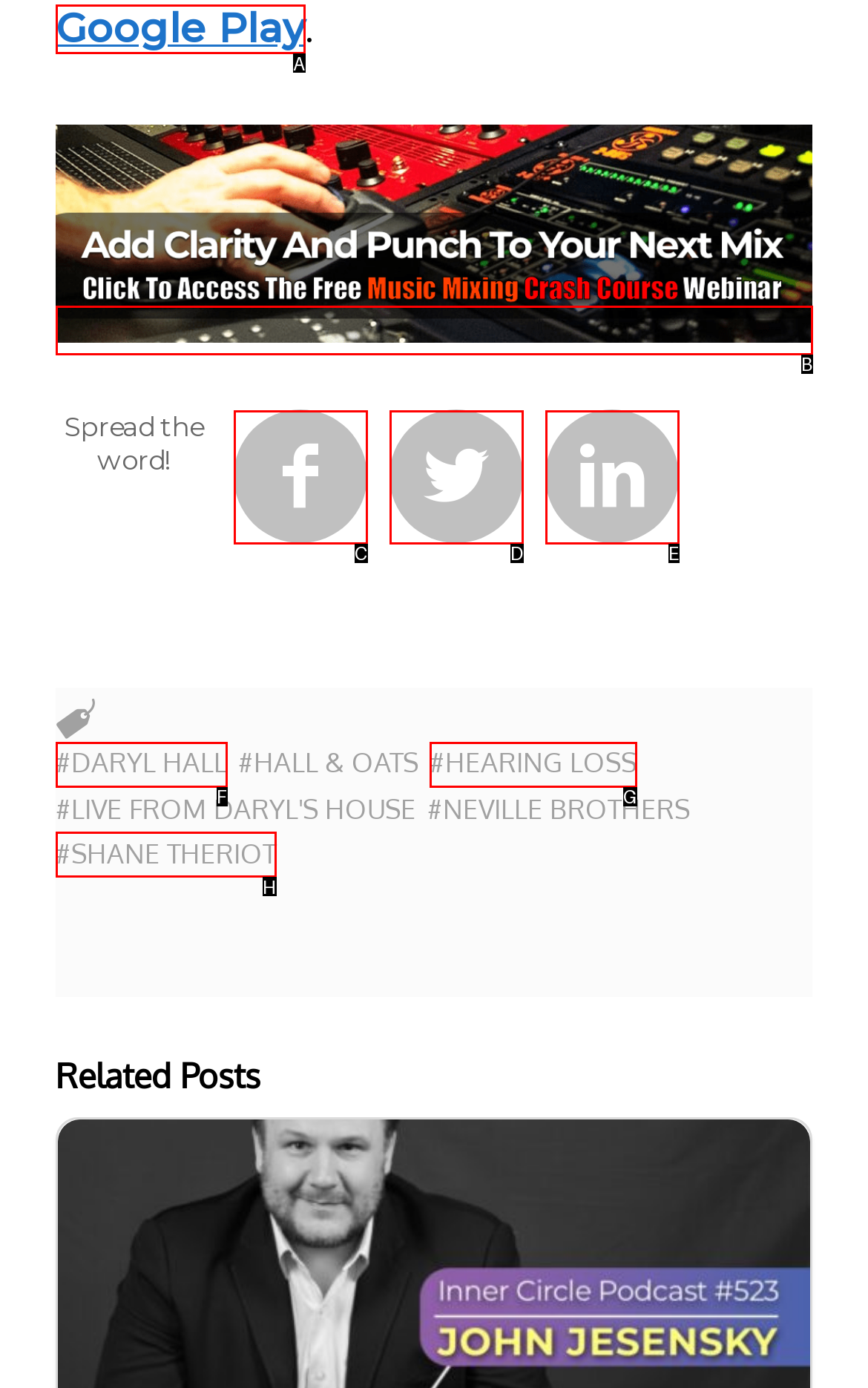Using the provided description: aria-label="Crash Course Access", select the most fitting option and return its letter directly from the choices.

B